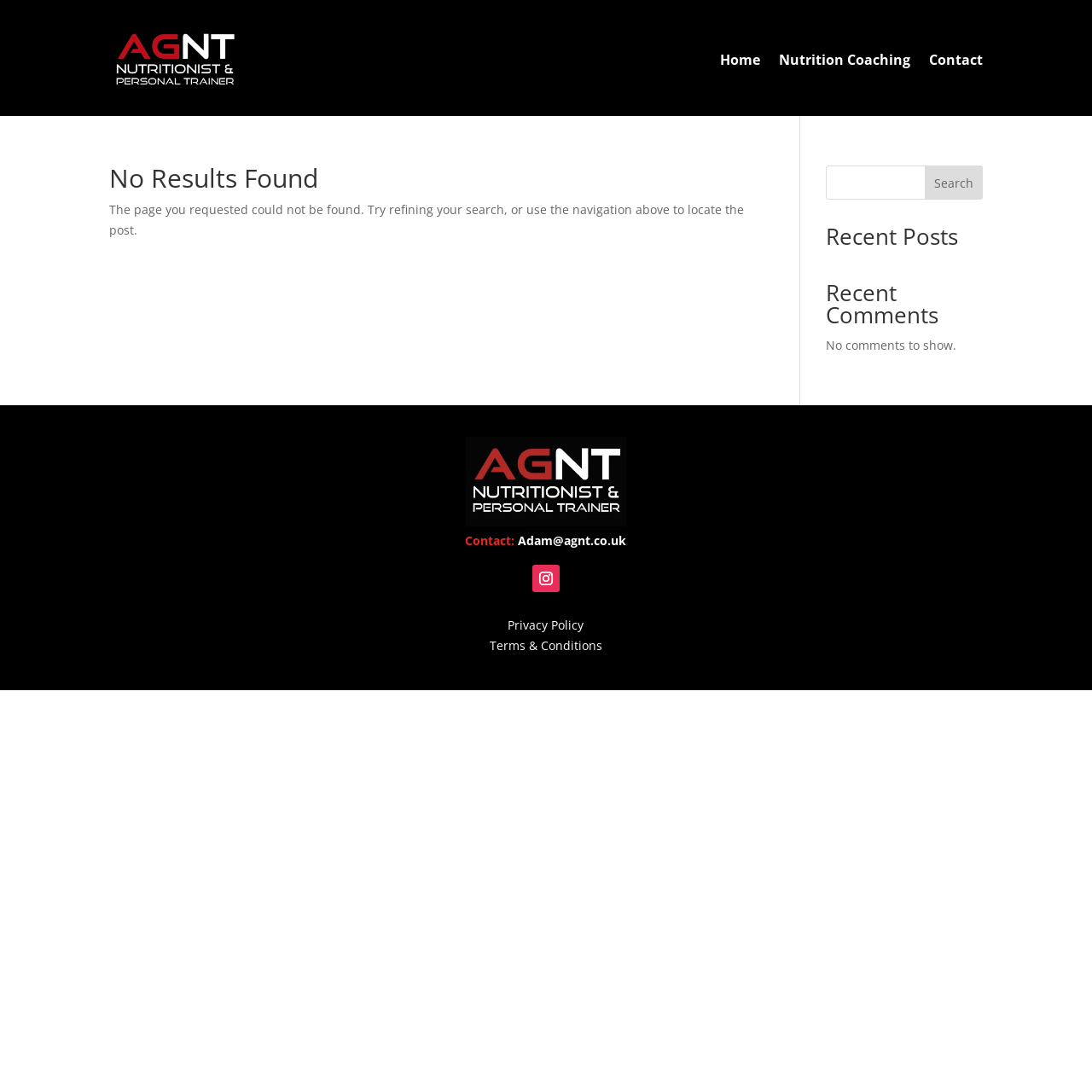What type of content is available on this website?
Utilize the information in the image to give a detailed answer to the question.

The website has a navigation link to 'Nutrition Coaching', which suggests that the website provides content related to nutrition coaching, in addition to personal training.